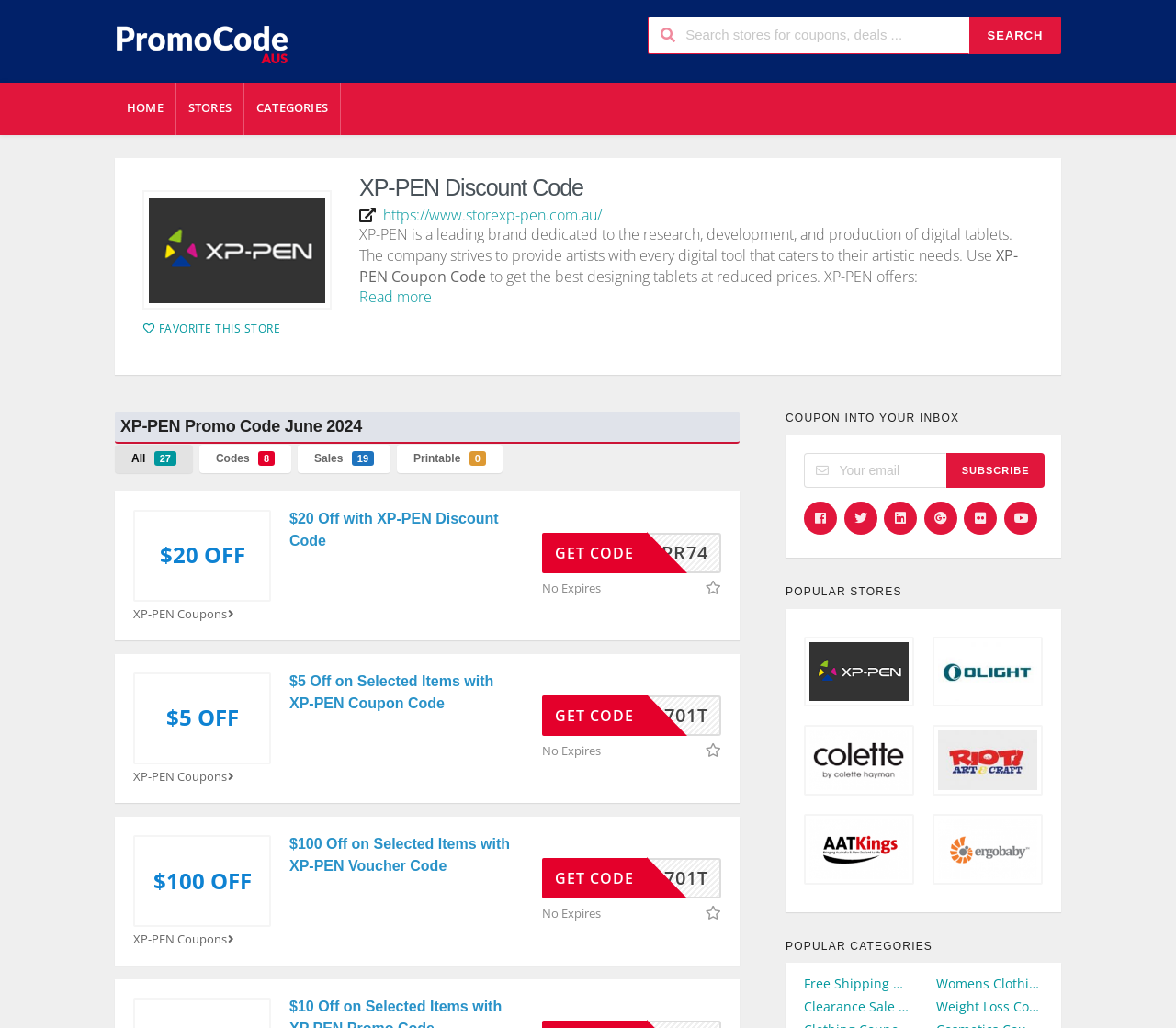Describe all the significant parts and information present on the webpage.

This webpage is about XP-PEN discount codes and promo codes for June 2024. At the top, there is a logo and a search bar where users can search for coupons and deals. Below the search bar, there are navigation links to the home page, stores, and categories.

The main content of the page is about XP-PEN discount codes, with a heading that reads "XP-PEN Discount Code" and a brief description of the company. There is a link to the XP-PEN website and a "Read more" button.

Below this section, there are several promo codes listed, each with a heading, a code, and an expiration date. The promo codes offer discounts of $20, $5, and $100 off on selected items. Each promo code has a "Get code" button and a "Favorite this store" link.

On the right side of the page, there is a section to subscribe to the newsletter, where users can enter their email address and click the "Subscribe" button.

Further down the page, there are sections for popular stores and popular categories. The popular stores section lists several stores, including XP-PEN, Olight Store, Colette Hayman, Riot Stores, AAT Kings, and Ergobaby, each with a link and an image. The popular categories section lists several categories, including free shipping coupons, women's clothing coupons, clearance sale coupons, and weight loss coupons, each with a link.

Overall, the webpage is designed to provide users with XP-PEN discount codes and promo codes, as well as links to other popular stores and categories.